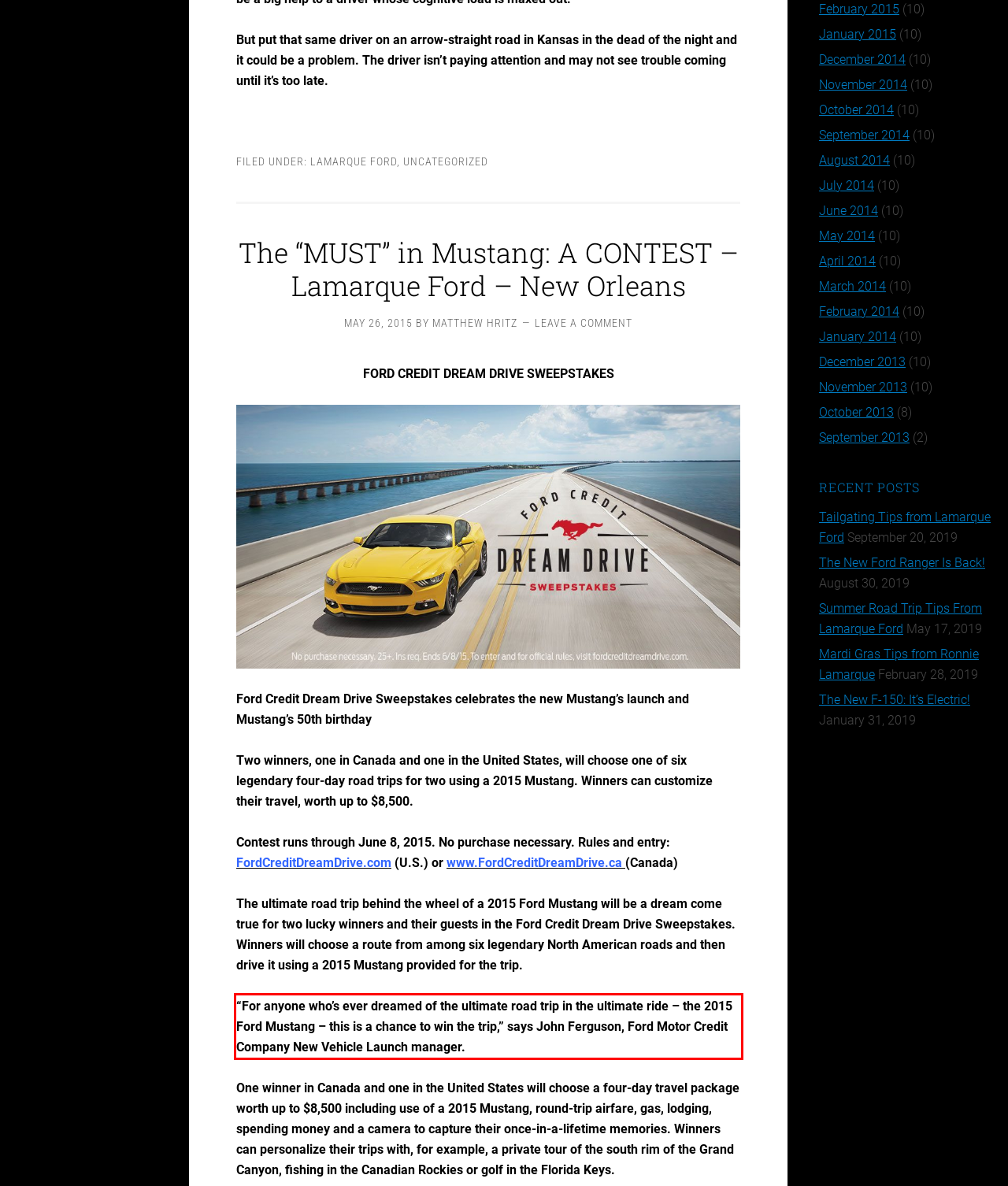Given a webpage screenshot, locate the red bounding box and extract the text content found inside it.

“For anyone who’s ever dreamed of the ultimate road trip in the ultimate ride – the 2015 Ford Mustang – this is a chance to win the trip,” says John Ferguson, Ford Motor Credit Company New Vehicle Launch manager.